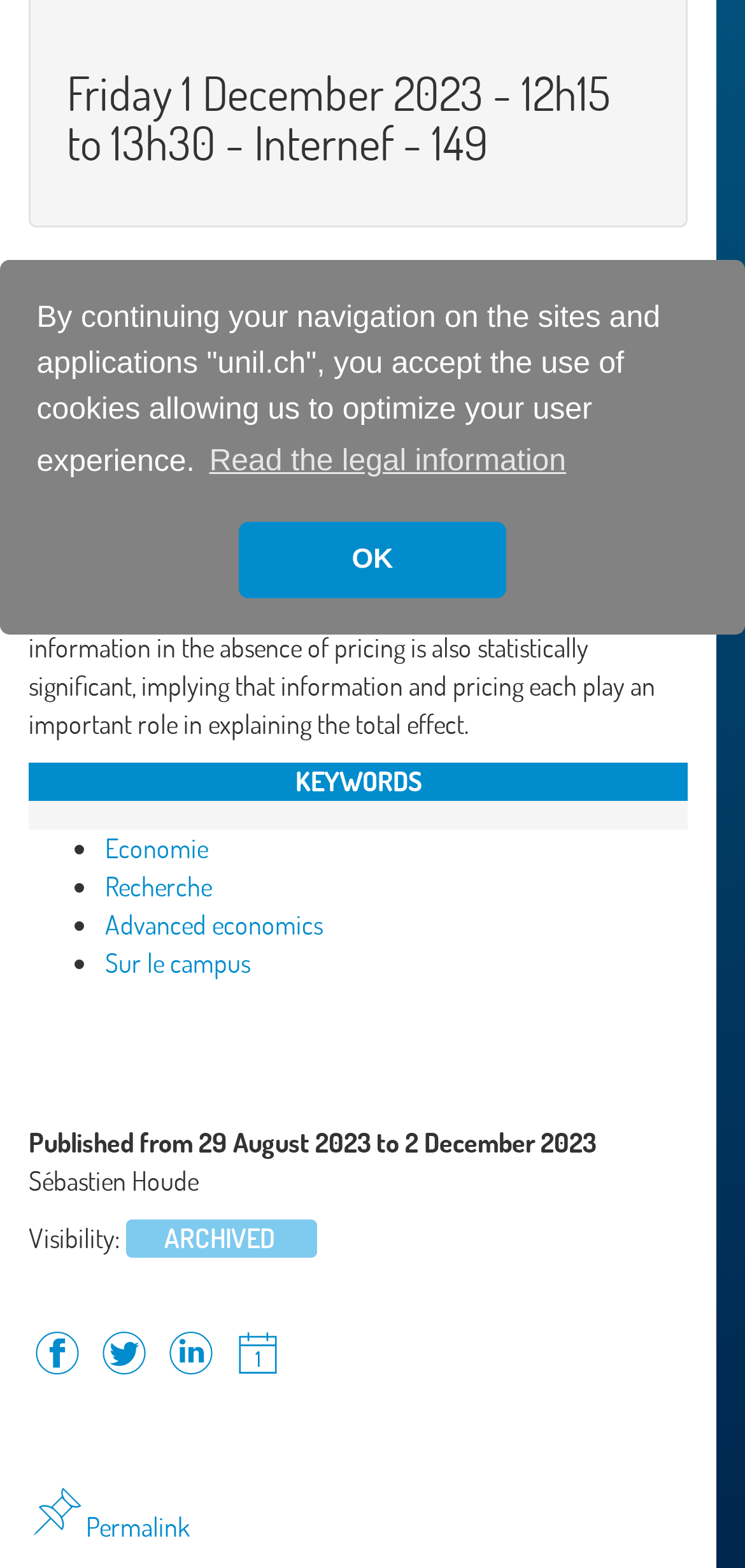Using the description "Sur le campus", locate and provide the bounding box of the UI element.

[0.141, 0.603, 0.336, 0.624]